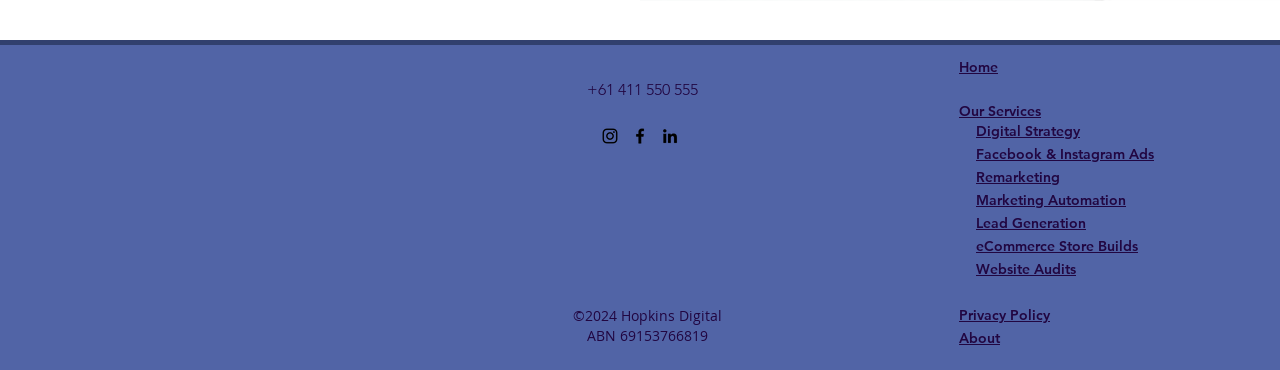Kindly determine the bounding box coordinates for the clickable area to achieve the given instruction: "Open Instagram".

[0.469, 0.34, 0.484, 0.394]